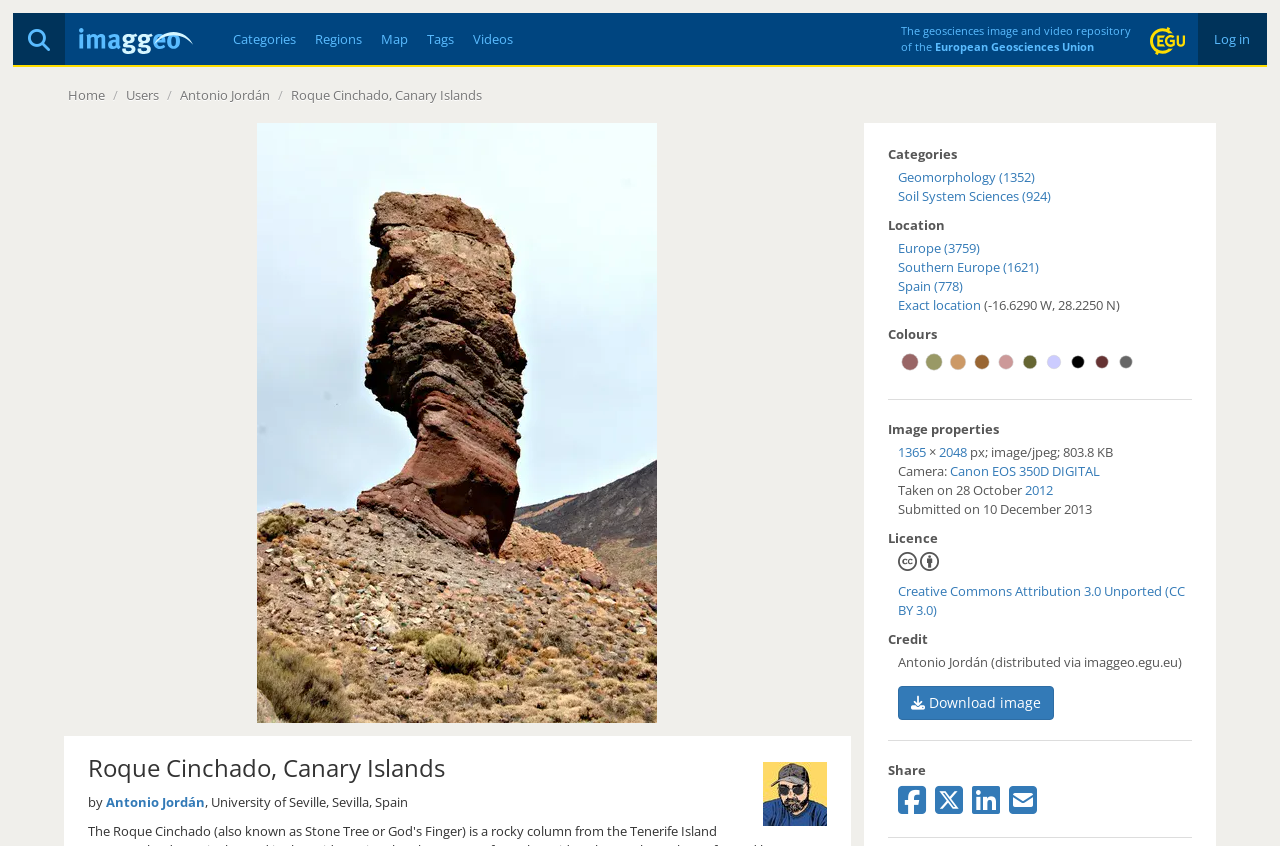What is the location of the image?
Please respond to the question with a detailed and informative answer.

The location of the image can be found in the 'Location' section of the webpage, where it lists 'Europe', 'Southern Europe', and 'Spain' as the location of the image. This suggests that the image was taken in Spain, which is part of Southern Europe, which is in turn part of the European continent.